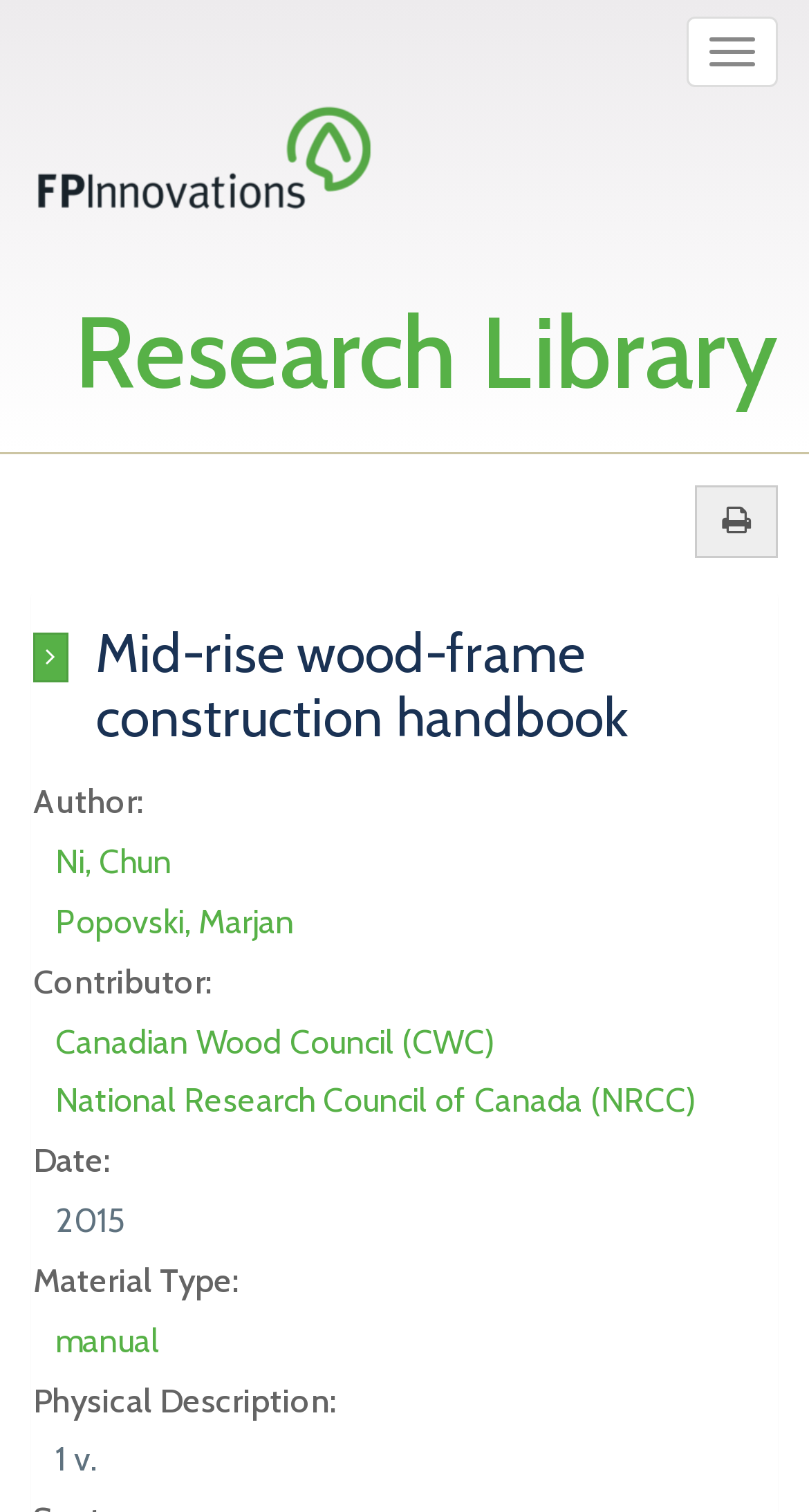Please identify the bounding box coordinates of the clickable element to fulfill the following instruction: "Check author information". The coordinates should be four float numbers between 0 and 1, i.e., [left, top, right, bottom].

[0.069, 0.557, 0.212, 0.583]